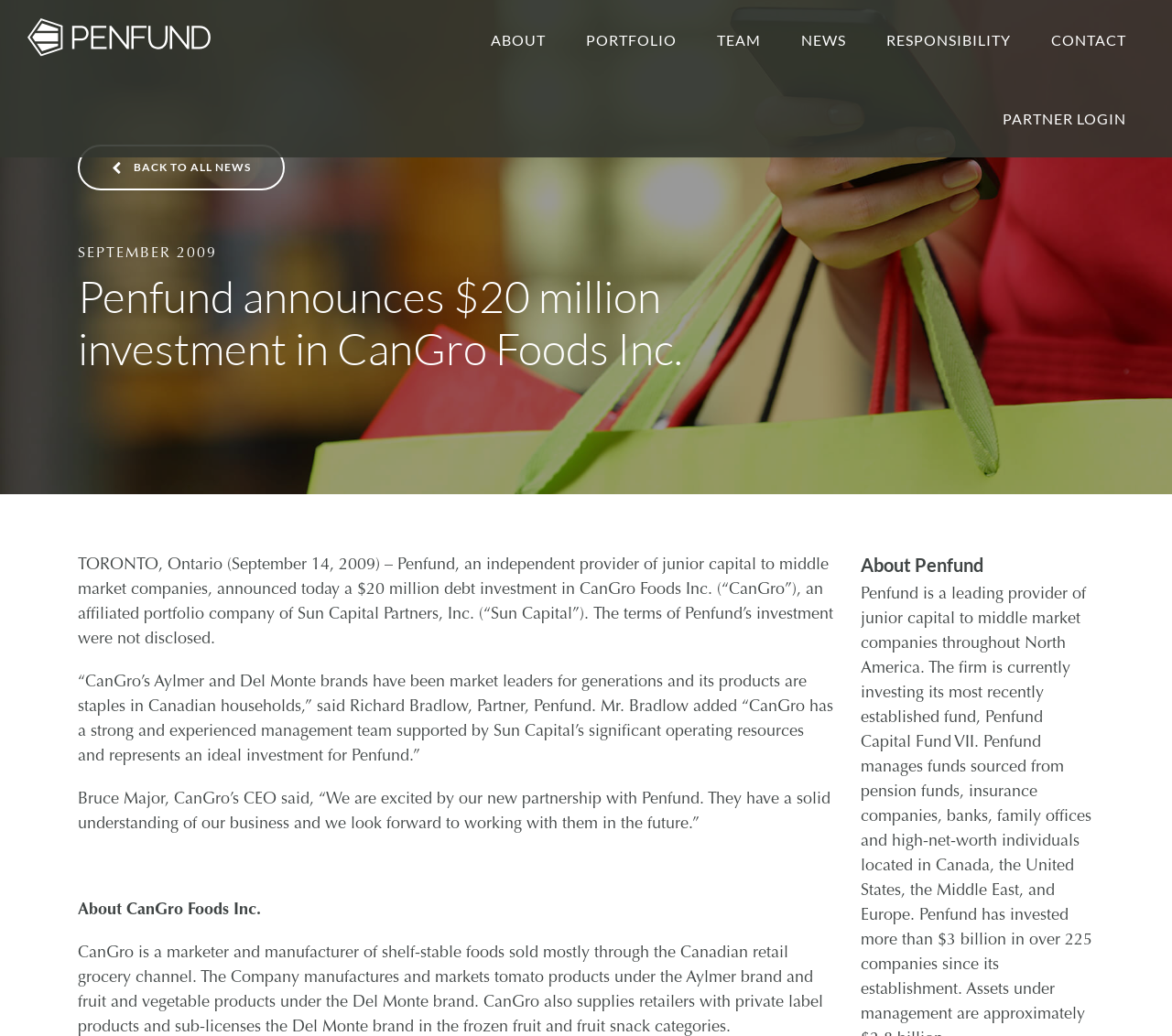What is the name of the company that received a $20 million investment?
Answer the question with a detailed and thorough explanation.

I found this answer by reading the text in the webpage, specifically the sentence 'Penfund announces $20 million investment in CanGro Foods Inc.' which indicates that CanGro Foods Inc. is the company that received the investment.